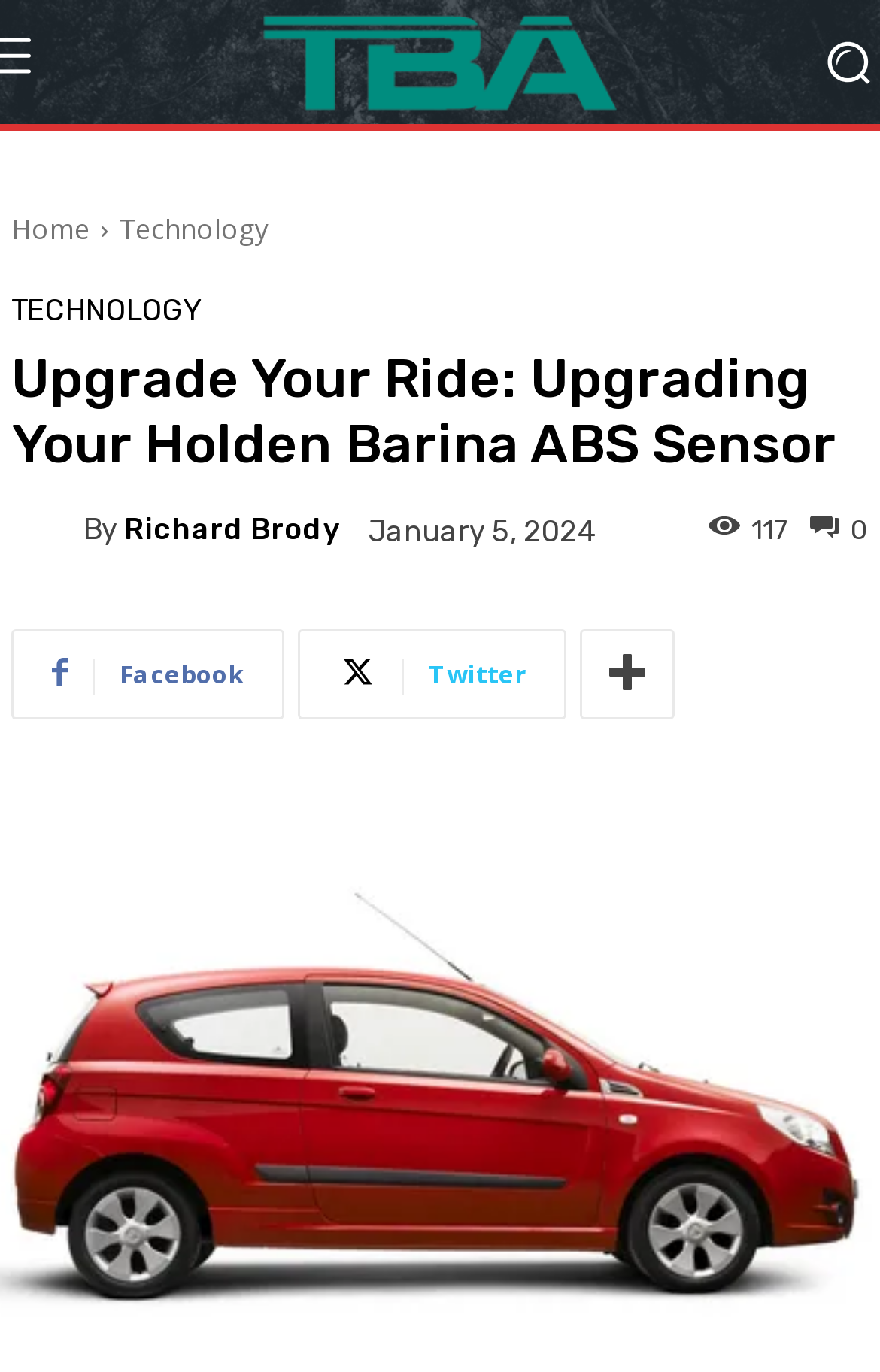Please identify the bounding box coordinates of where to click in order to follow the instruction: "View Richard Brody's profile".

[0.013, 0.364, 0.095, 0.407]